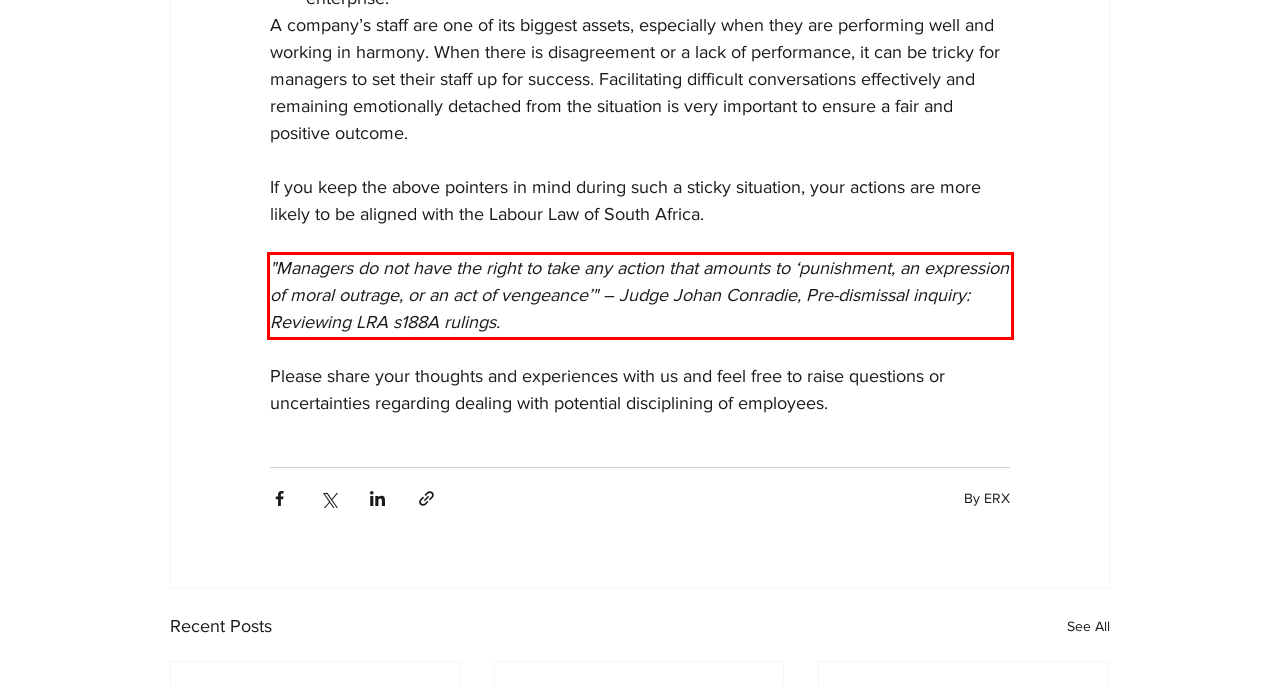Please examine the webpage screenshot containing a red bounding box and use OCR to recognize and output the text inside the red bounding box.

"Managers do not have the right to take any action that amounts to ‘punishment, an expression of moral outrage, or an act of vengeance’" – Judge Johan Conradie, Pre-dismissal inquiry: Reviewing LRA s188A rulings.